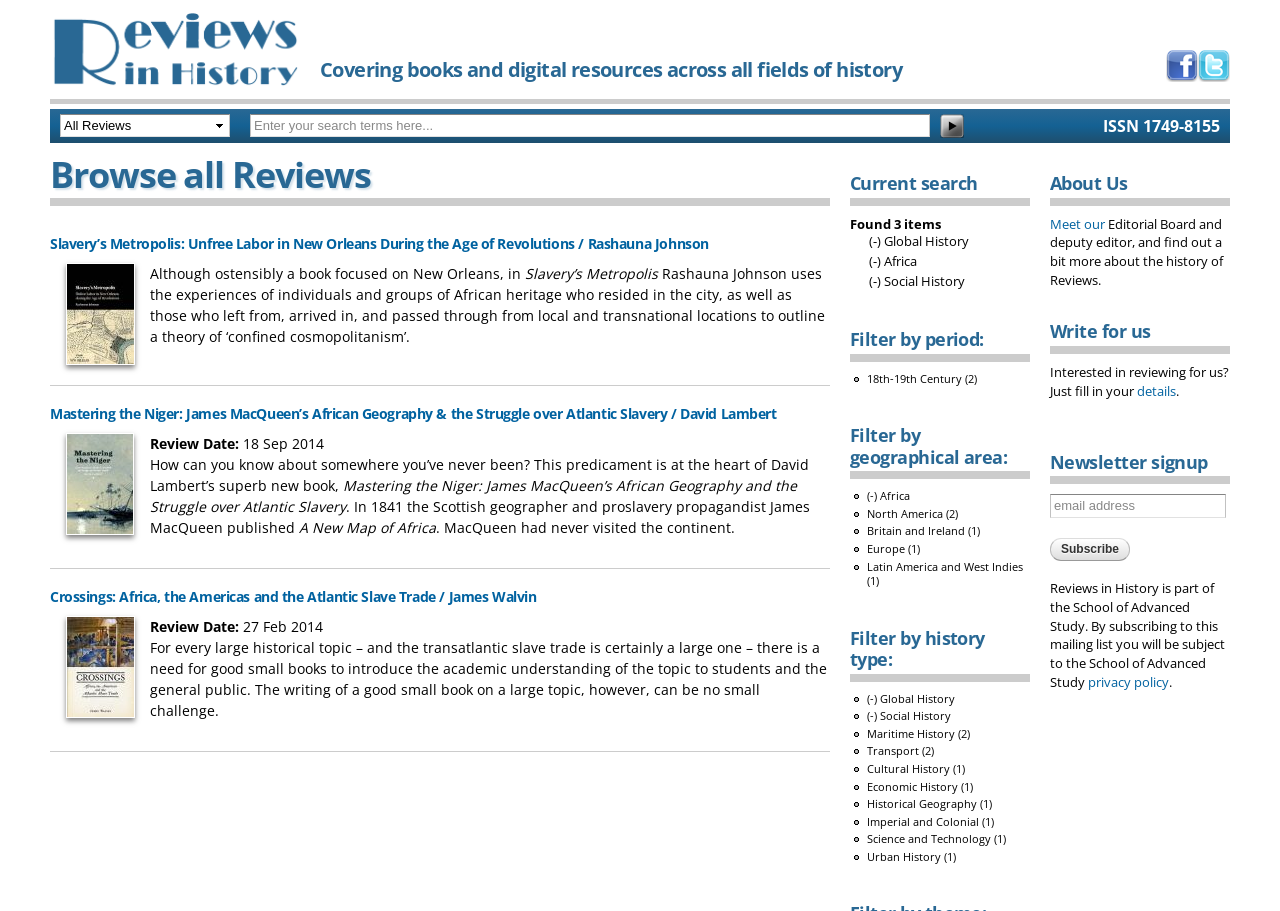Can you provide the bounding box coordinates for the element that should be clicked to implement the instruction: "Write for us"?

[0.82, 0.353, 0.961, 0.388]